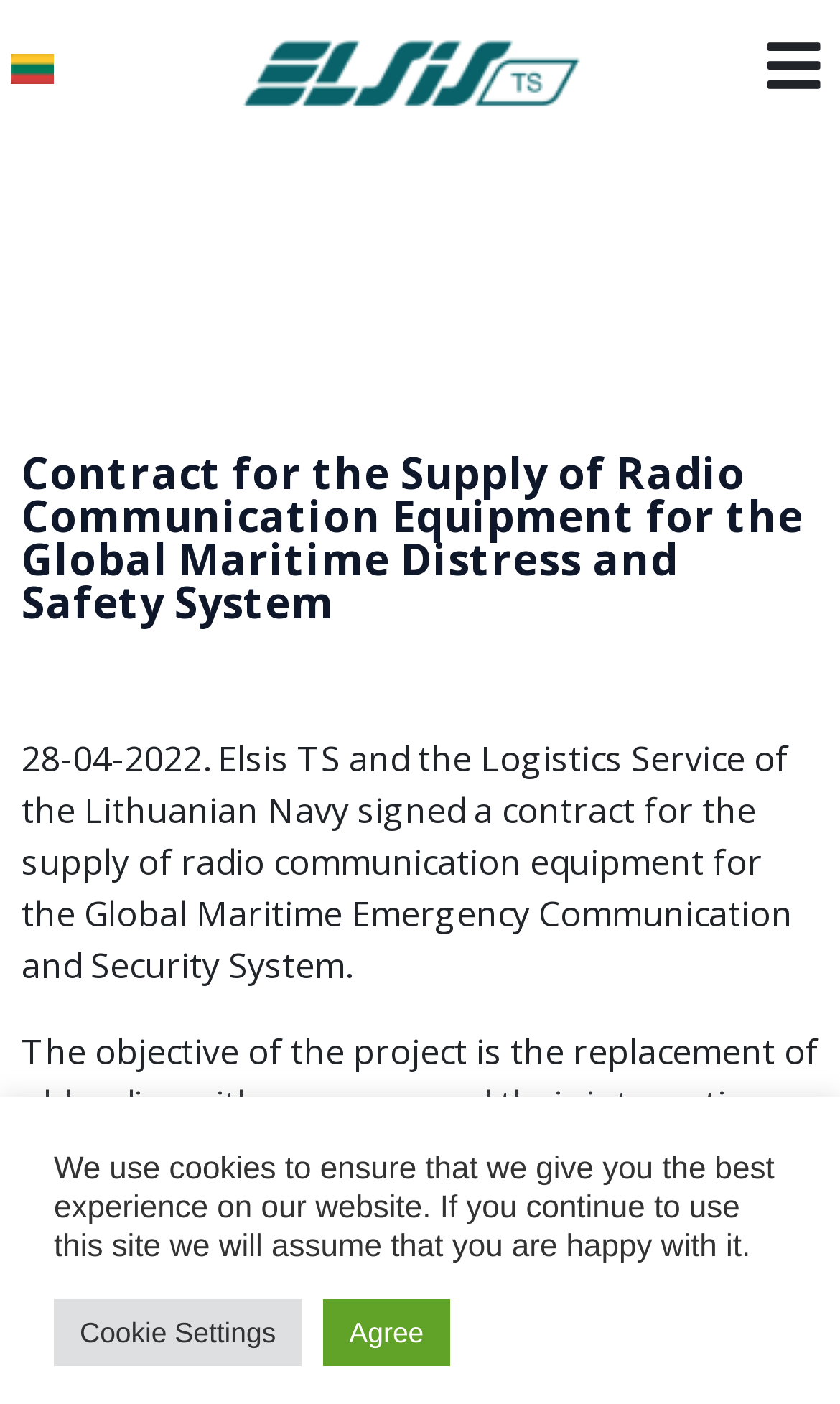Answer the following query concisely with a single word or phrase:
How many links are there in the navigation menu?

5